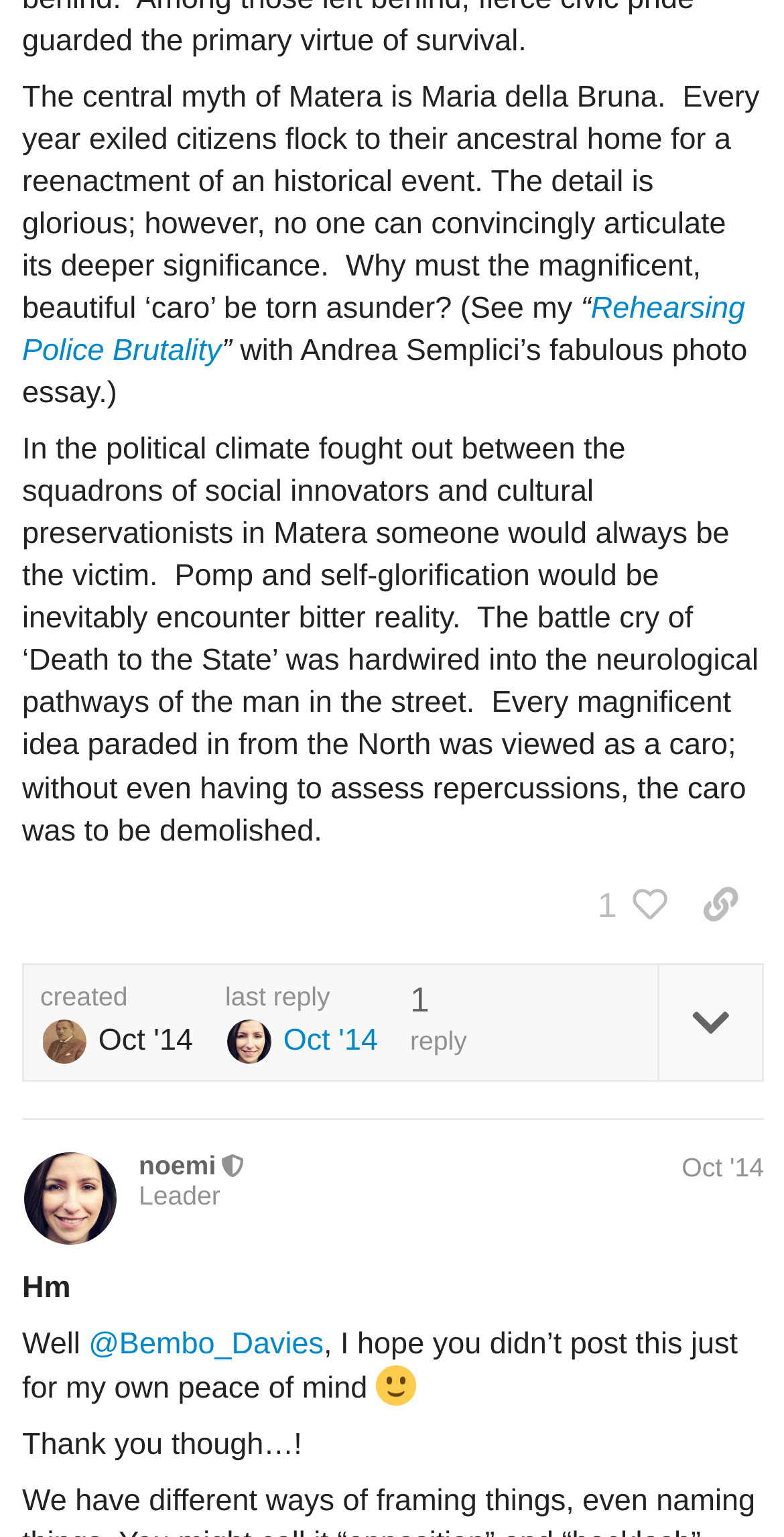Determine the bounding box coordinates of the UI element that matches the following description: "Oct '14". The coordinates should be four float numbers between 0 and 1 in the format [left, top, right, bottom].

[0.869, 0.749, 0.974, 0.769]